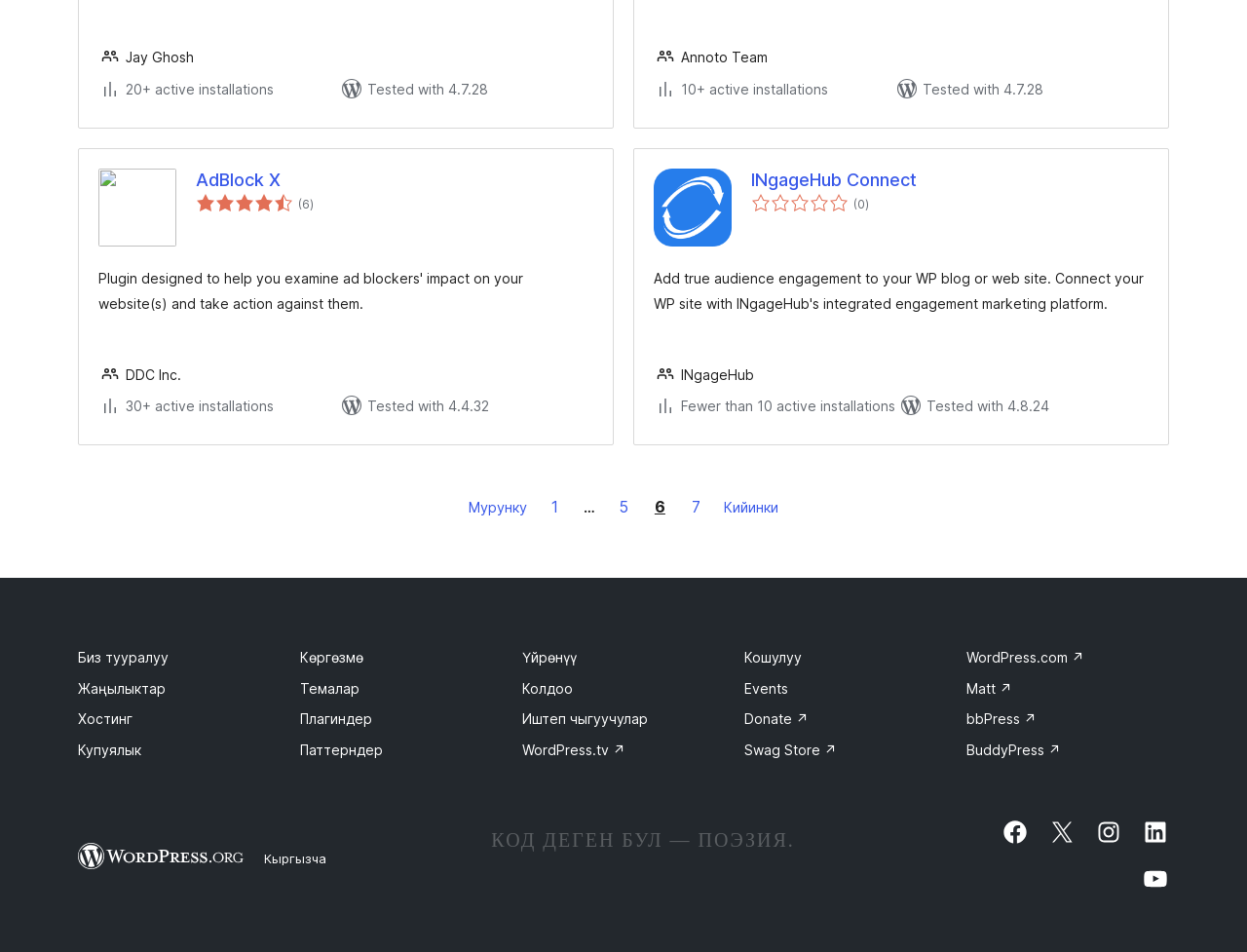Specify the bounding box coordinates for the region that must be clicked to perform the given instruction: "Learn about WordPress.tv".

[0.419, 0.779, 0.502, 0.796]